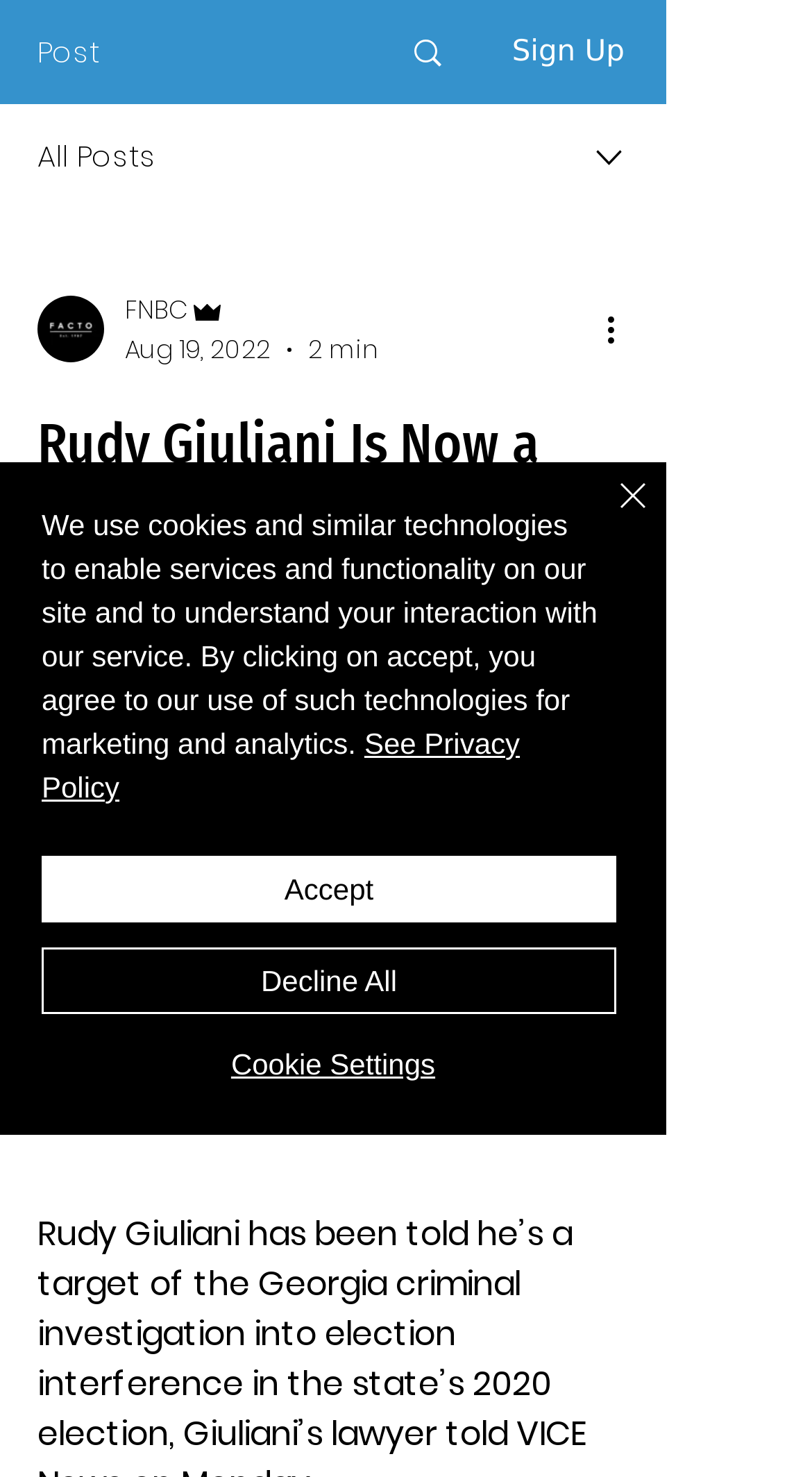Determine the bounding box of the UI element mentioned here: "Cookie Settings". The coordinates must be in the format [left, top, right, bottom] with values ranging from 0 to 1.

[0.056, 0.706, 0.764, 0.734]